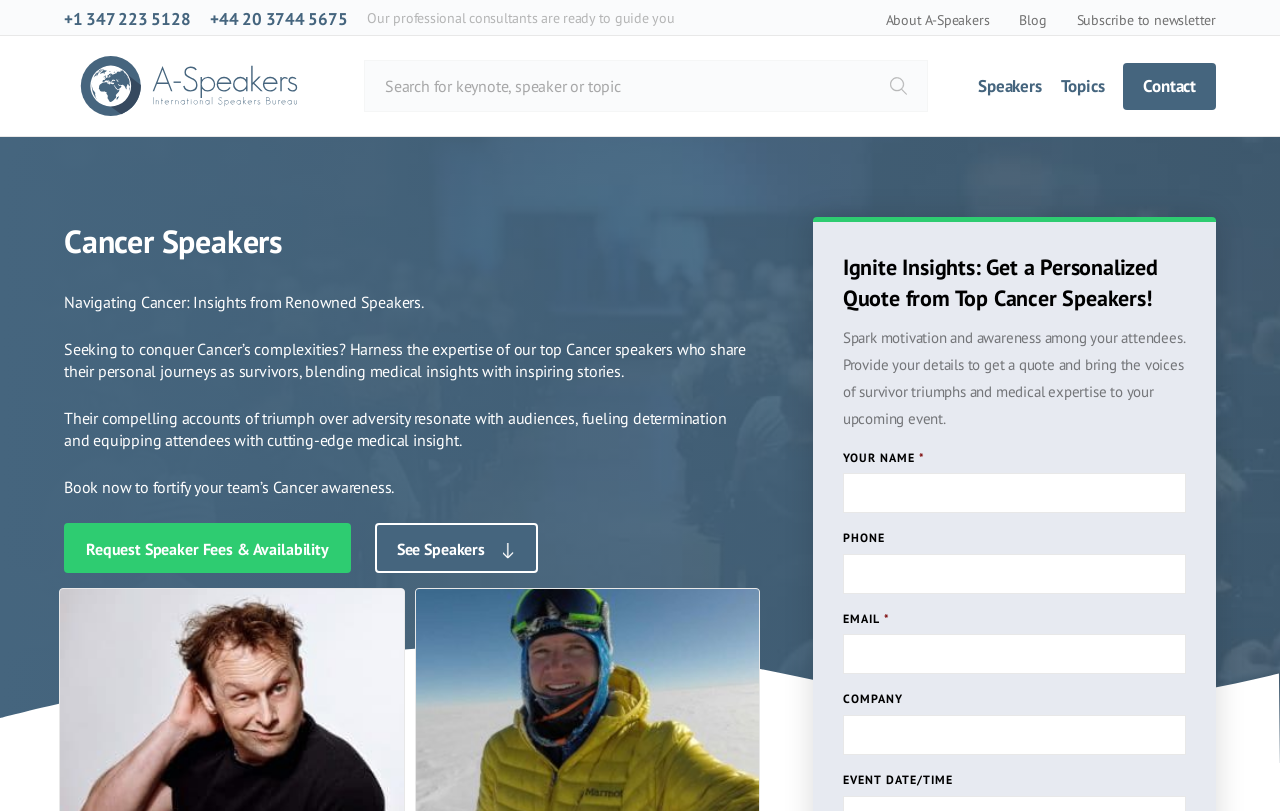Craft a detailed narrative of the webpage's structure and content.

This webpage is about Cancer keynote speakers who share their survivor stories, medical expertise, and empowerment. At the top left corner, there are two phone numbers, +1 347 223 5128 and +44 20 3744 5675, followed by a brief description of the professional consultants who are ready to guide users. 

On the top right corner, there are several links, including "About A-Speakers", "Blog", and "Subscribe to newsletter". Below these links, there is a logo of "Athenas Foredrag" and a search bar where users can search for keynote speakers, topics, or other related information.

The main content of the webpage is divided into two sections. The first section is about Cancer speakers, with a heading "Cancer Speakers" and three paragraphs describing the benefits of having Cancer speakers at events. There is a call-to-action button "Request Speaker Fees & Availability" and a link "See Speakers" below the paragraphs.

The second section is about getting a personalized quote from top Cancer speakers. It has a heading "Ignite Insights: Get a Personalized Quote from Top Cancer Speakers!" and a brief description of how users can get a quote. Below this, there is a form where users can fill in their details, including name, phone number, email, company, and event date/time, to get a quote. 

At the bottom of the webpage, there is a wide image that spans the entire width of the page.